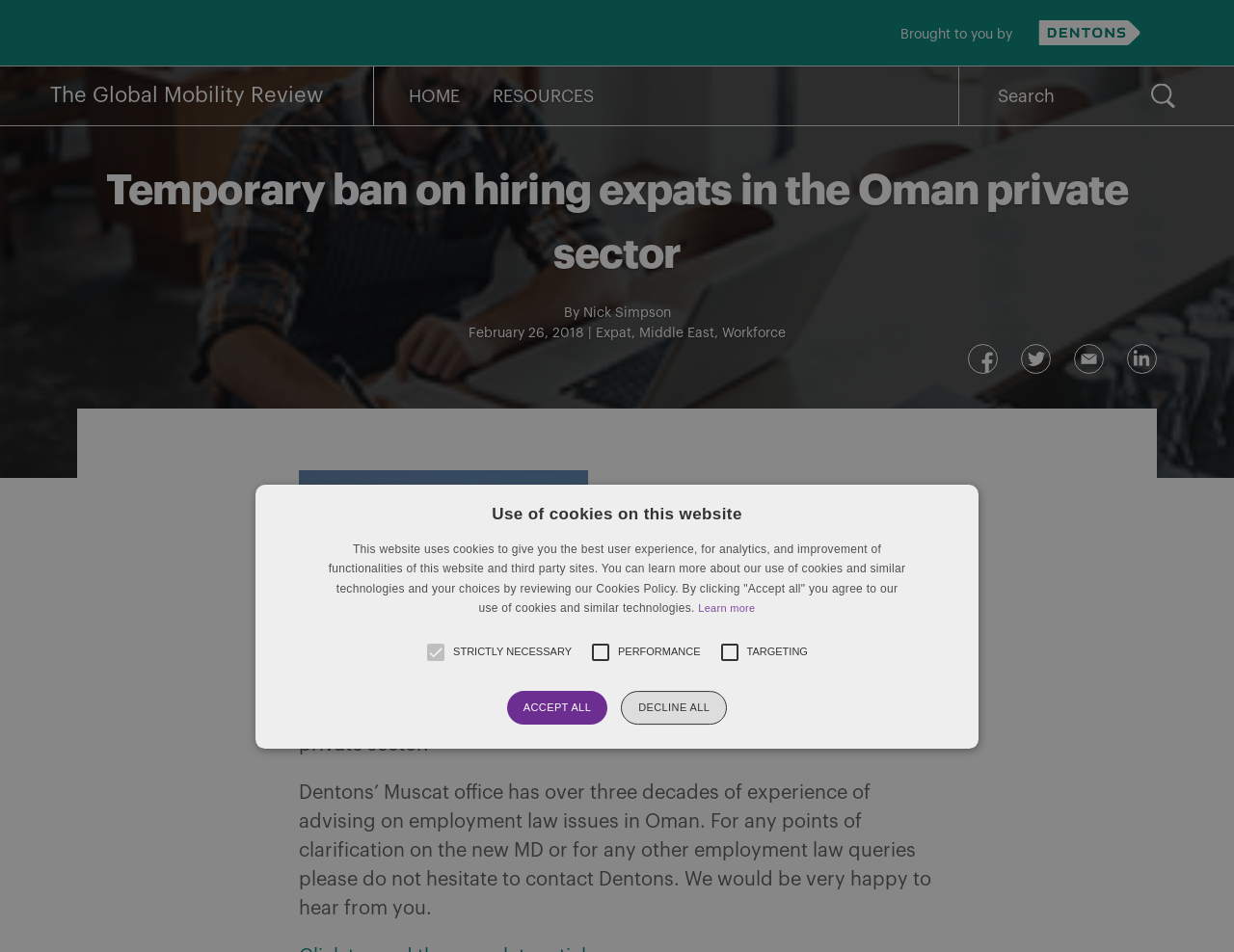What is the name of the law firm?
Based on the screenshot, provide your answer in one word or phrase.

Dentons